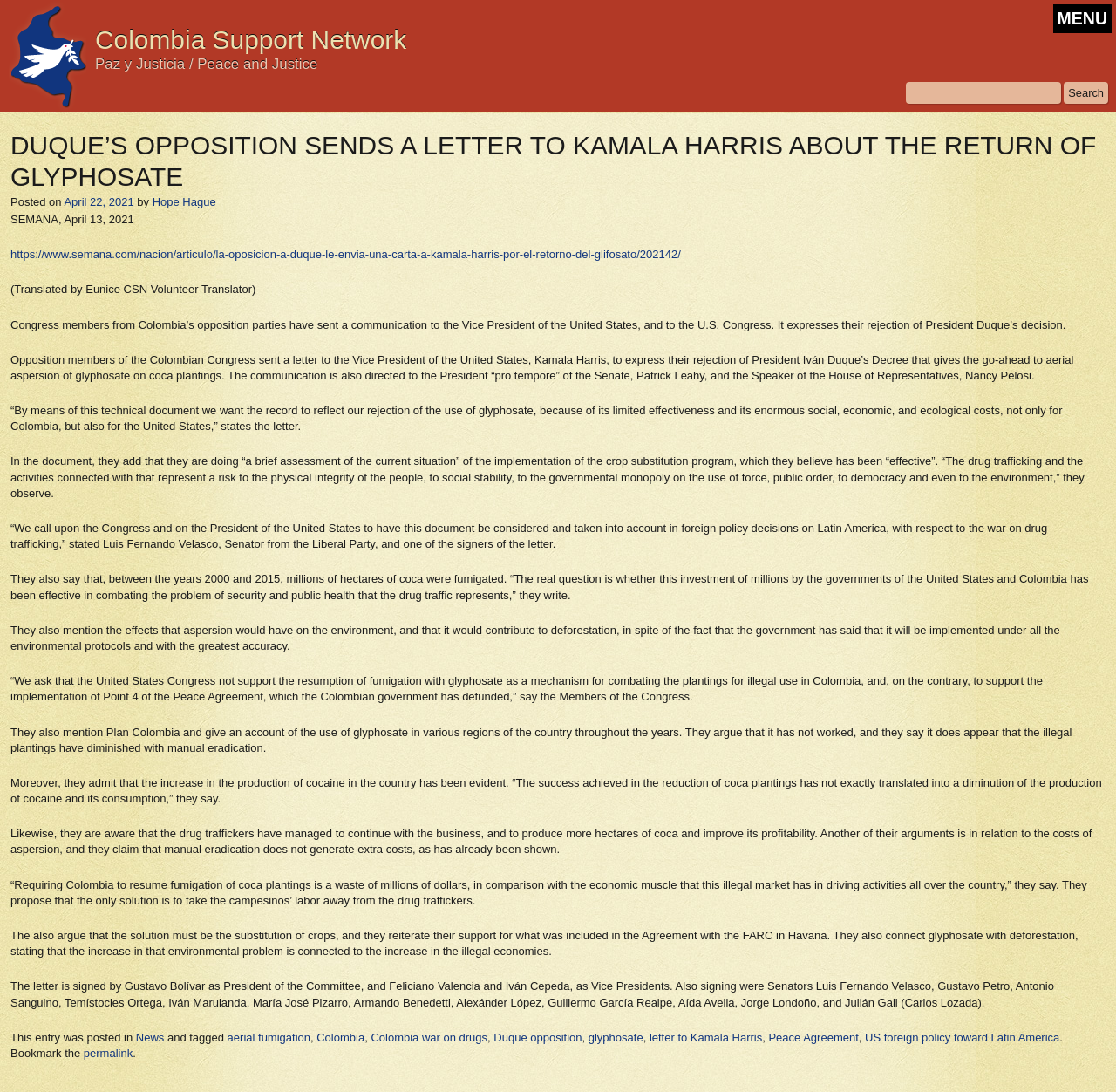What is the purpose of the letter sent by the Congress members?
Give a single word or phrase answer based on the content of the image.

To express rejection of glyphosate use